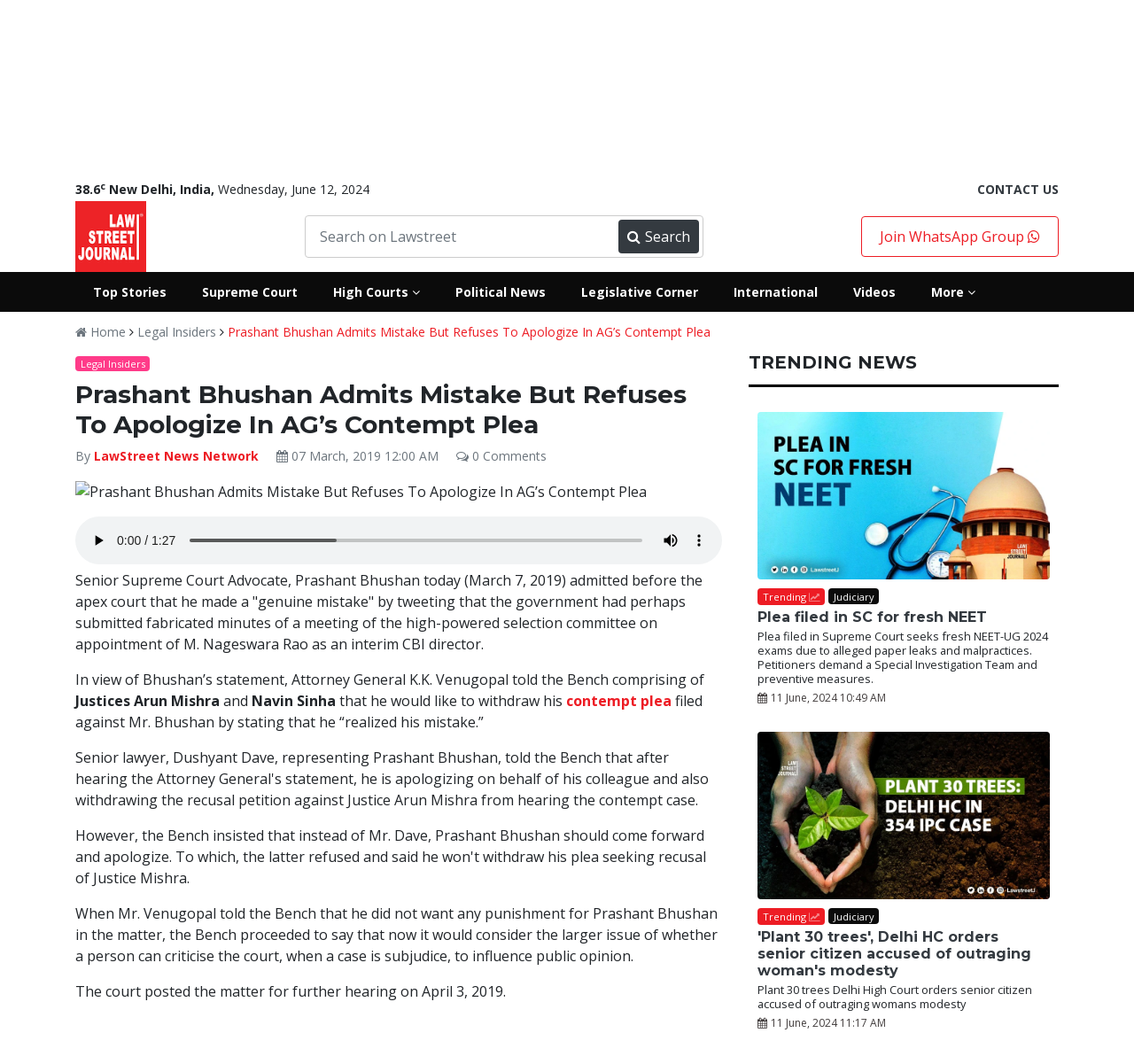Provide a one-word or short-phrase answer to the question:
What is the topic of the trending news article 'Plea filed in SC for fresh NEET'?

NEET-UG 2024 exams